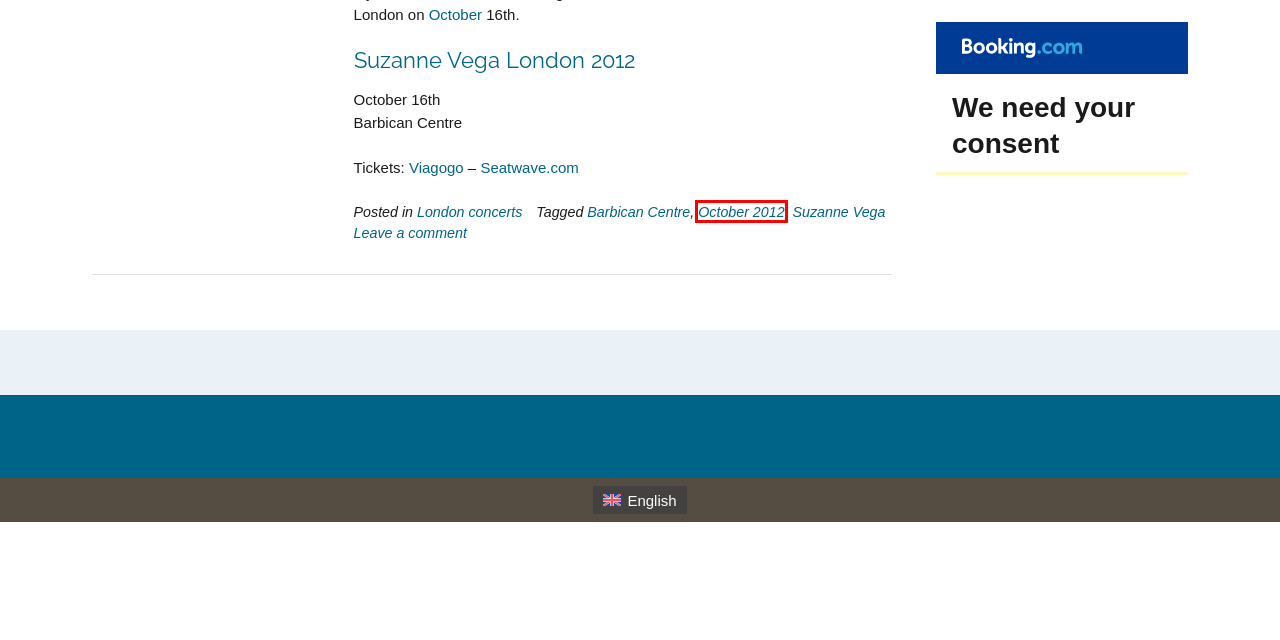A screenshot of a webpage is given, featuring a red bounding box around a UI element. Please choose the webpage description that best aligns with the new webpage after clicking the element in the bounding box. These are the descriptions:
A. Budapest in October – by night – Can I visit Budapest now?
B. Suzanne Vega London 2012 - London Guide
C. October 2012 Archives - London Guide
D. Attractions - London Guide
E. London concerts Archives - London Guide
F. Want to watch Euro 2024 in London with lots of other people? - London Guide
G. London Guide
H. Suzanne Vega Archives - London Guide

C